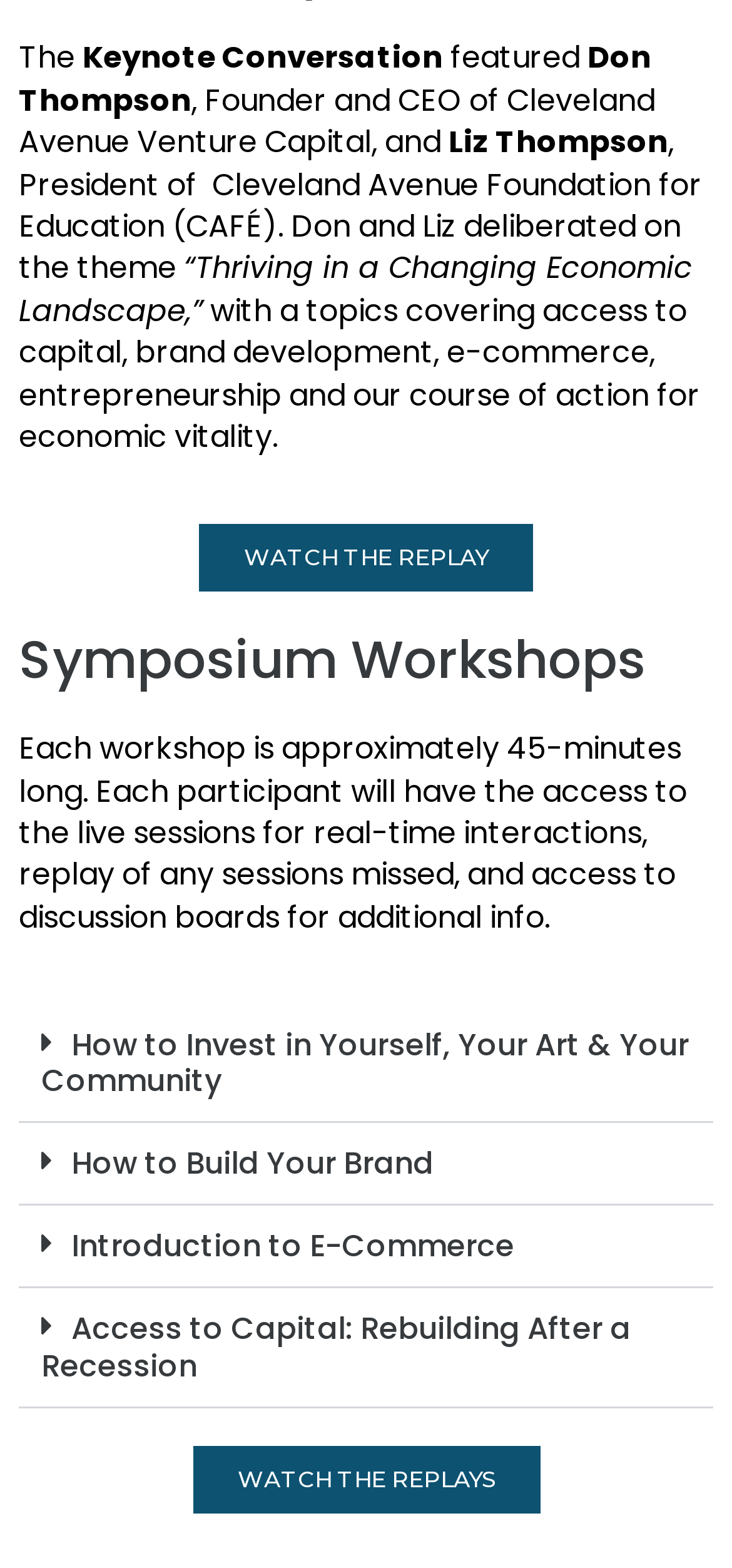Identify the bounding box coordinates of the clickable section necessary to follow the following instruction: "Watch the replay of the symposium". The coordinates should be presented as four float numbers from 0 to 1, i.e., [left, top, right, bottom].

[0.272, 0.334, 0.728, 0.377]